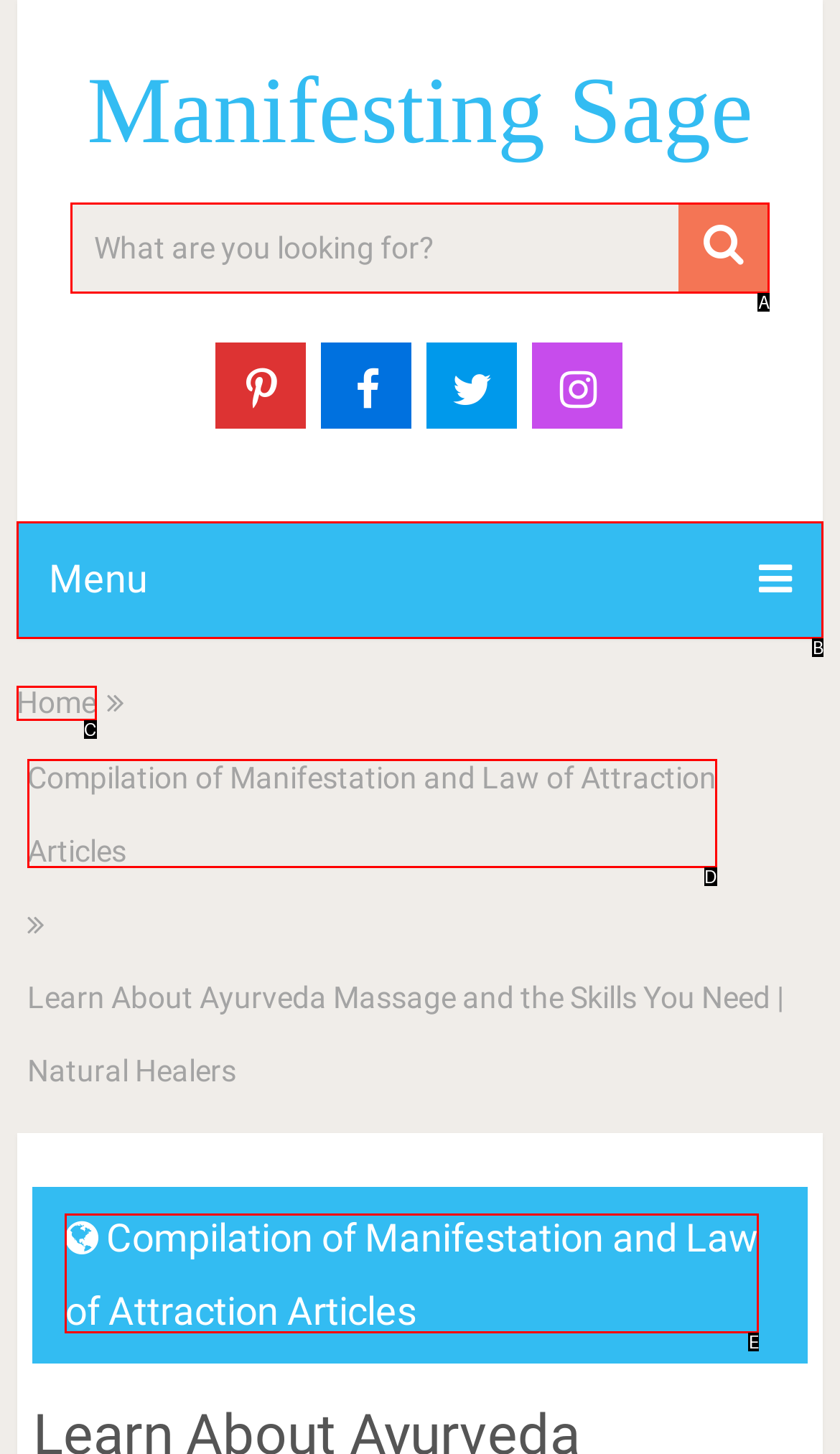Select the letter from the given choices that aligns best with the description: Menu. Reply with the specific letter only.

B